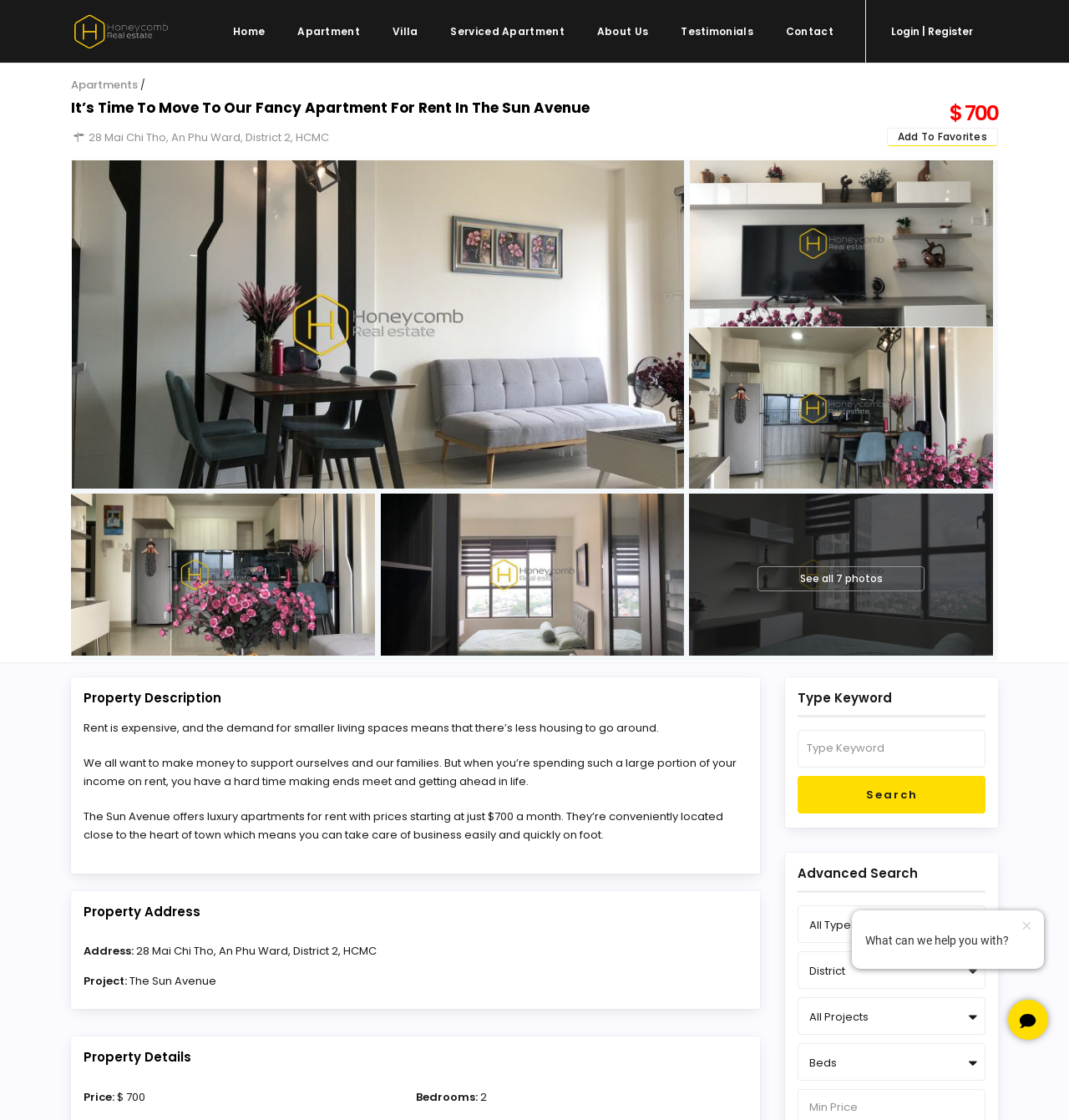Deliver a detailed narrative of the webpage's visual and textual elements.

This webpage appears to be a rental property listing page. At the top, there is a logo image on the left and a "Login | Register" text on the right. Below the logo, there are seven navigation links: "Home", "Apartment", "Villa", "Serviced Apartment", "About Us", "Testimonials", and "Contact". 

The main content of the page is divided into two sections. On the left, there is a heading that reads "It’s Time To Move To Our Fancy Apartment For Rent In The Sun Avenue". Below the heading, there is a price tag of "$ 700" and an address "28 Mai Chi Tho, An Phu Ward, District 2, HCMC". There is also an "Add To Favorites" button and a "See all 7 photos" text.

On the right side of the page, there is a property description section. The text explains the difficulties of finding affordable housing and introduces The Sun Avenue as a luxury apartment option with prices starting at $700 per month. The description also mentions the convenient location of the apartments.

Below the property description, there are two sections: "Property Address" and "Property Details". The "Property Address" section displays the address of the property, while the "Property Details" section lists the price, number of bedrooms, and other details.

At the bottom of the page, there is a search function with a "Type Keyword" textbox, a "Search" button, and an "Advanced Search" section with options to filter by type, district, project, and number of beds. There is also an iframe and several images scattered throughout the page.